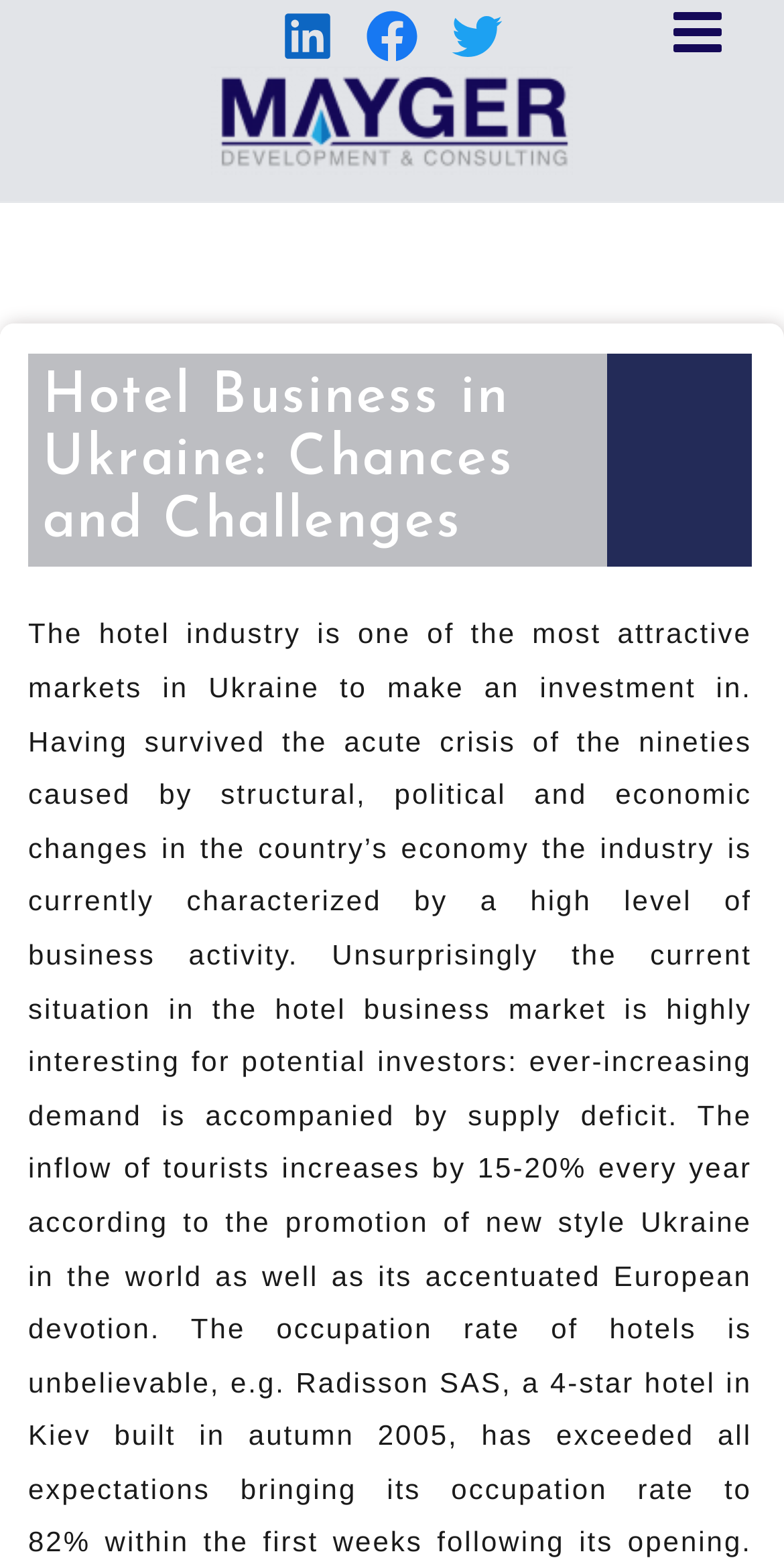Determine which piece of text is the heading of the webpage and provide it.

Hotel Business in Ukraine: Chances and Challenges